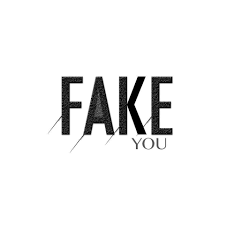What is unique about Fake You's voice generation?
Give a thorough and detailed response to the question.

Unlike traditional TTS systems, Fake You does not rely on pre-recorded human voices, but instead learns from extensive datasets to produce dynamic and expressive speech, making it a unique and innovative technology.